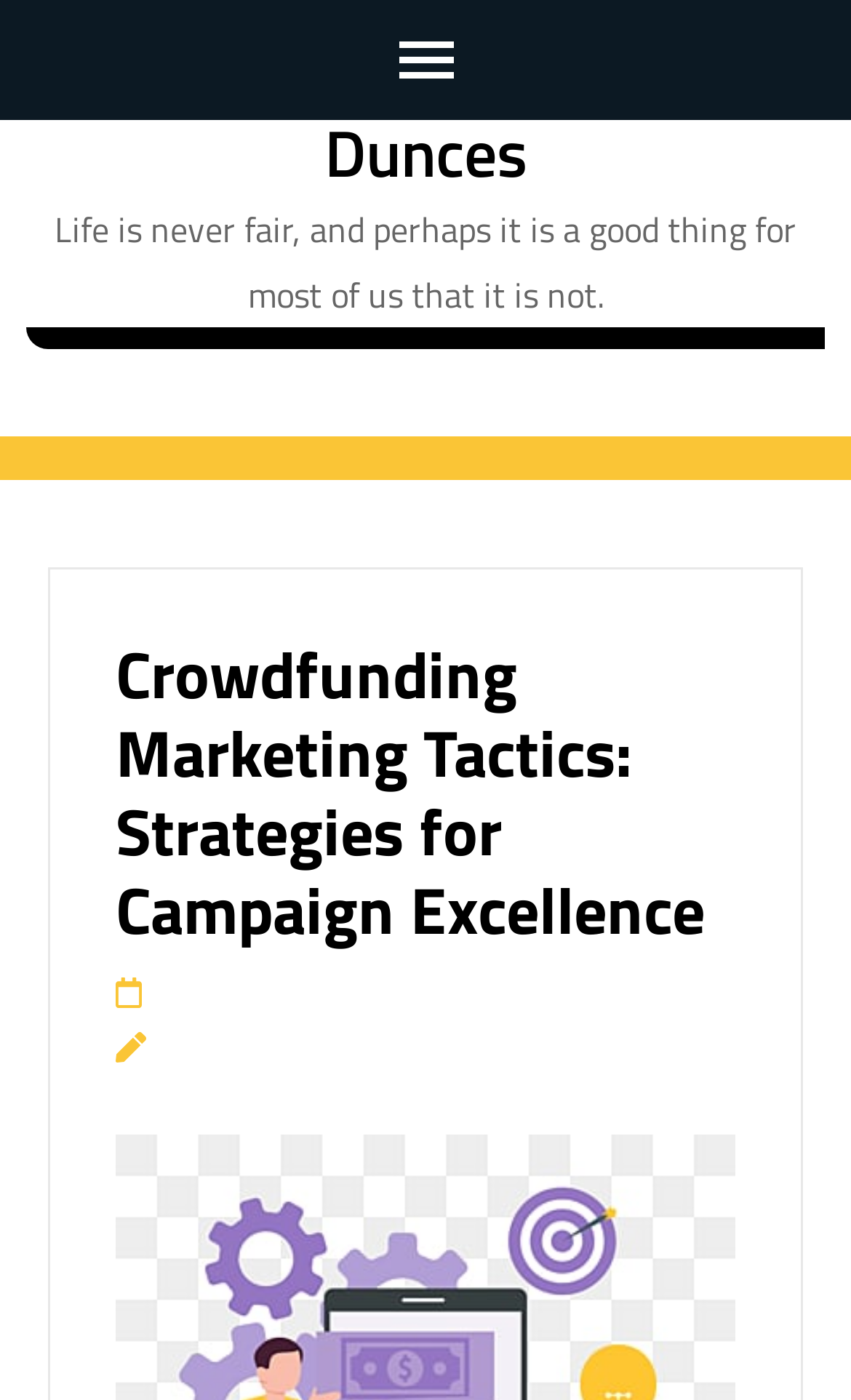How many links are on the webpage?
Use the image to answer the question with a single word or phrase.

4